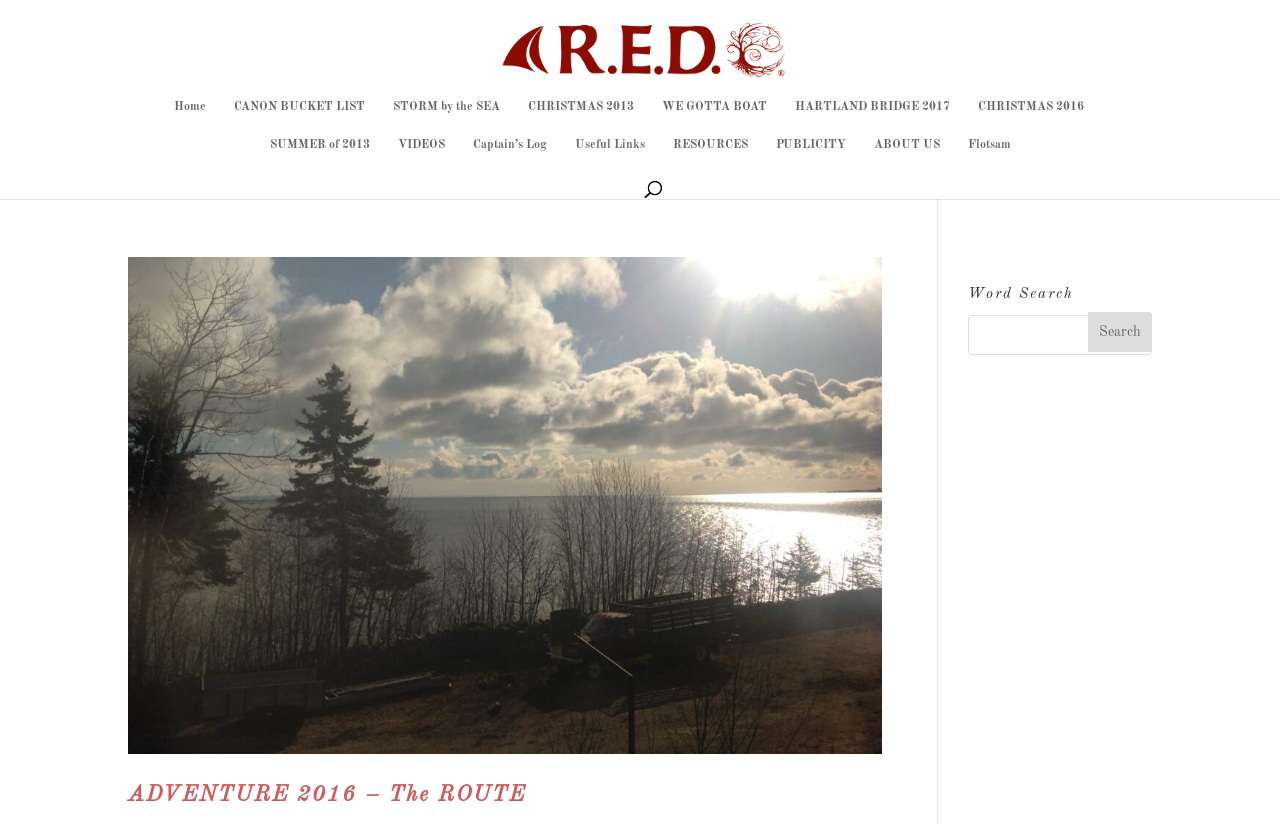What is the name of the adventure in 2016?
Please give a detailed and elaborate answer to the question based on the image.

The name of the adventure in 2016 can be determined by looking at the link and heading with y-coordinates between 0.312 and 0.915. The text of the link and heading is 'ADVENTURE 2016 – The ROUTE', which suggests that this is the name of the adventure in 2016.